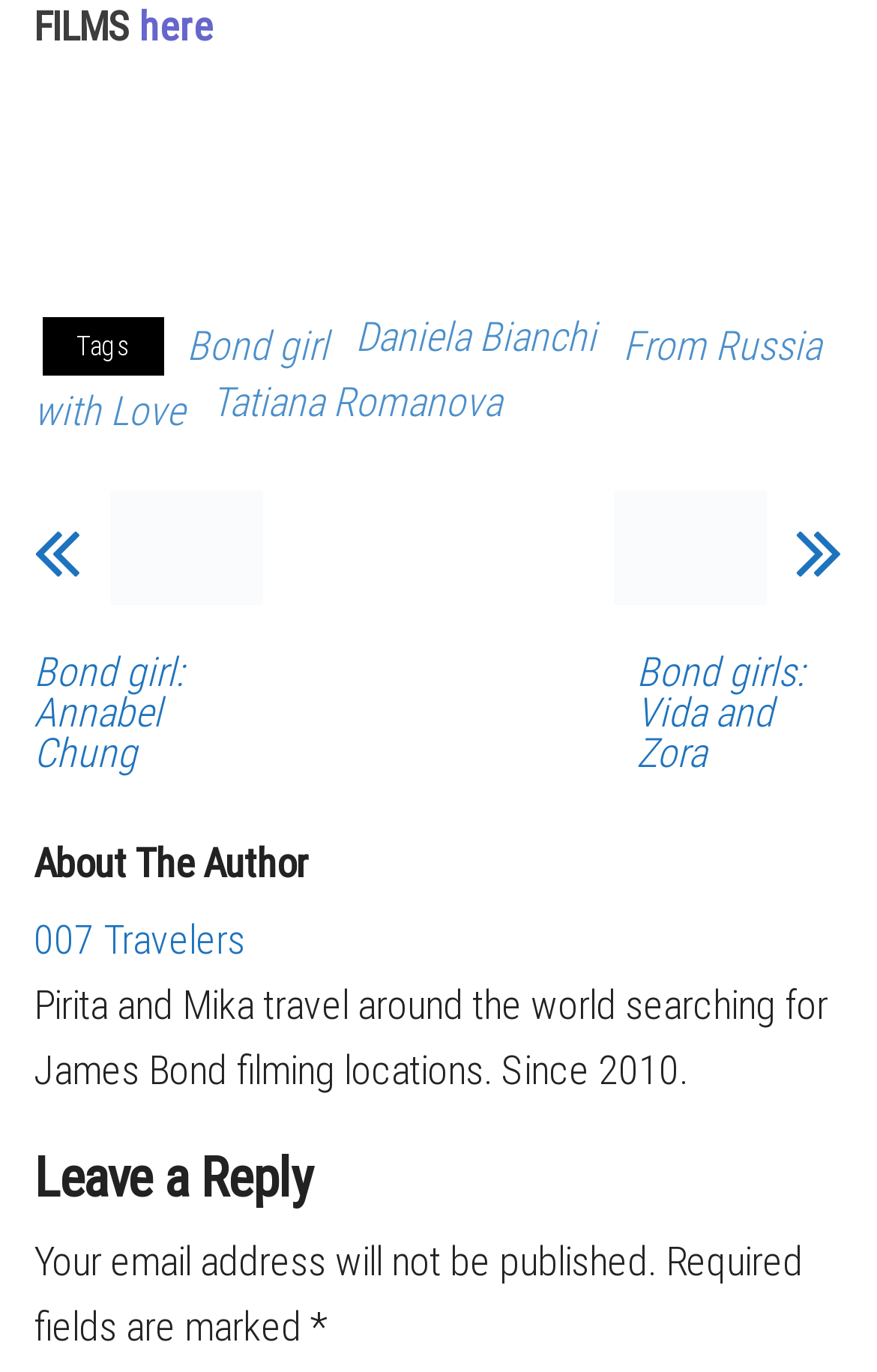Locate the bounding box coordinates of the segment that needs to be clicked to meet this instruction: "Leave a reply".

[0.038, 0.837, 0.962, 0.88]